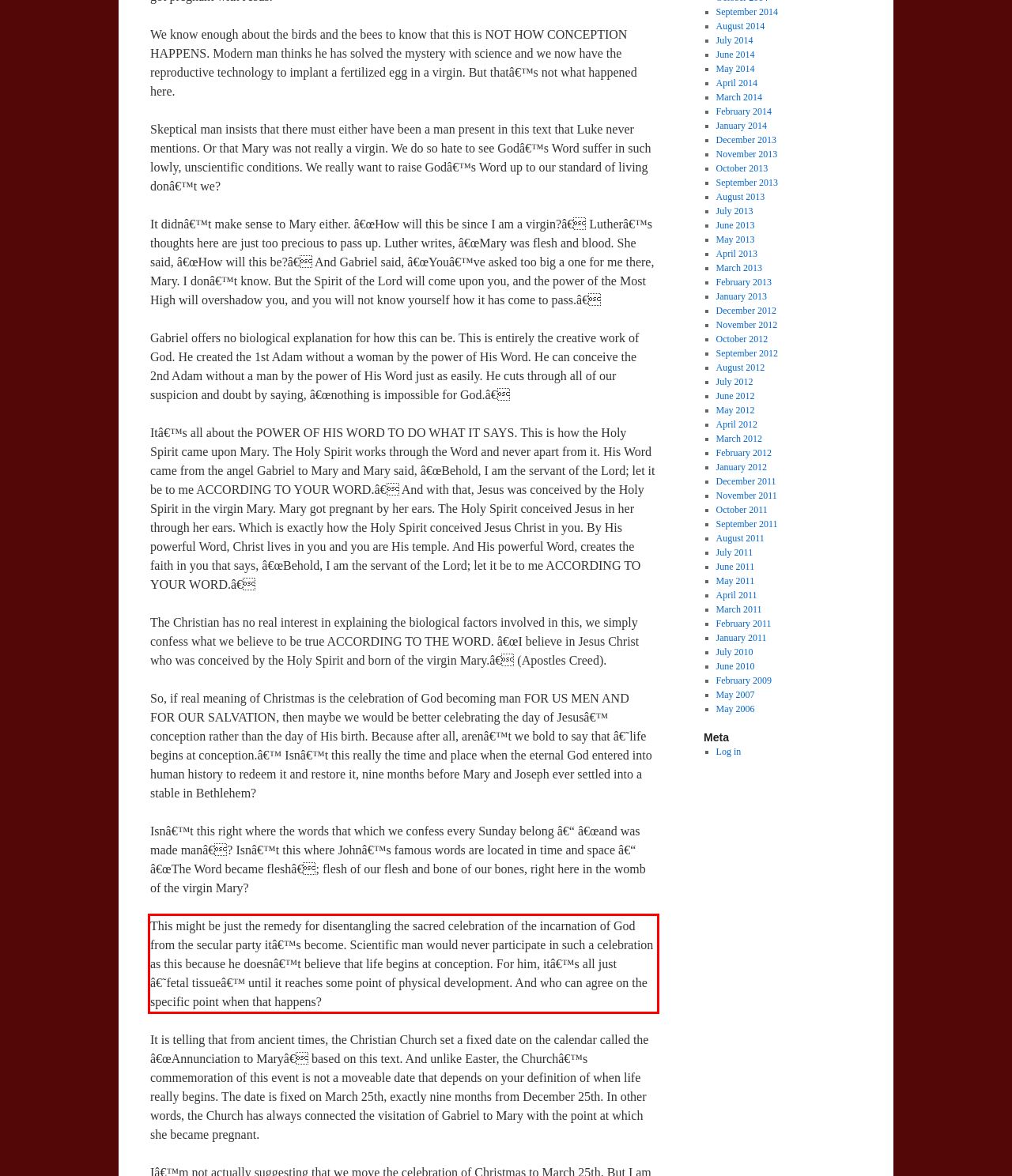The screenshot you have been given contains a UI element surrounded by a red rectangle. Use OCR to read and extract the text inside this red rectangle.

This might be just the remedy for disentangling the sacred celebration of the incarnation of God from the secular party itâ€™s become. Scientific man would never participate in such a celebration as this because he doesnâ€™t believe that life begins at conception. For him, itâ€™s all just â€˜fetal tissueâ€™ until it reaches some point of physical development. And who can agree on the specific point when that happens?